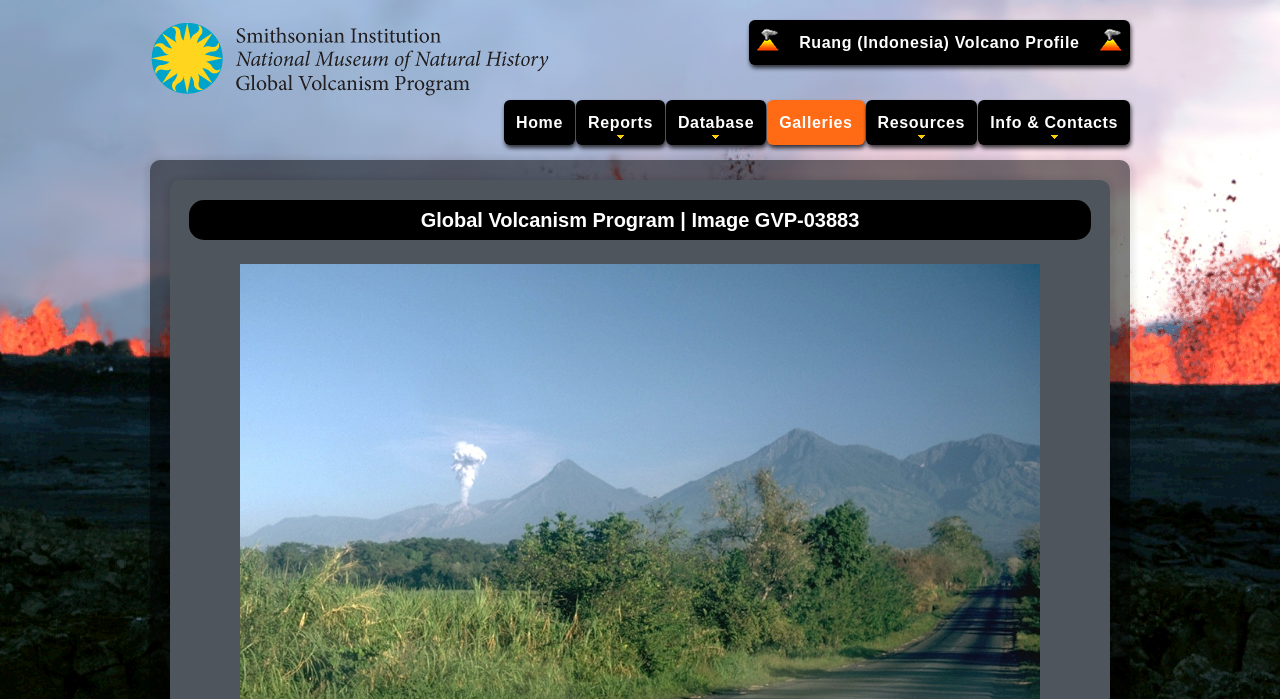Find the bounding box coordinates of the element's region that should be clicked in order to follow the given instruction: "go to reports". The coordinates should consist of four float numbers between 0 and 1, i.e., [left, top, right, bottom].

[0.45, 0.143, 0.519, 0.207]